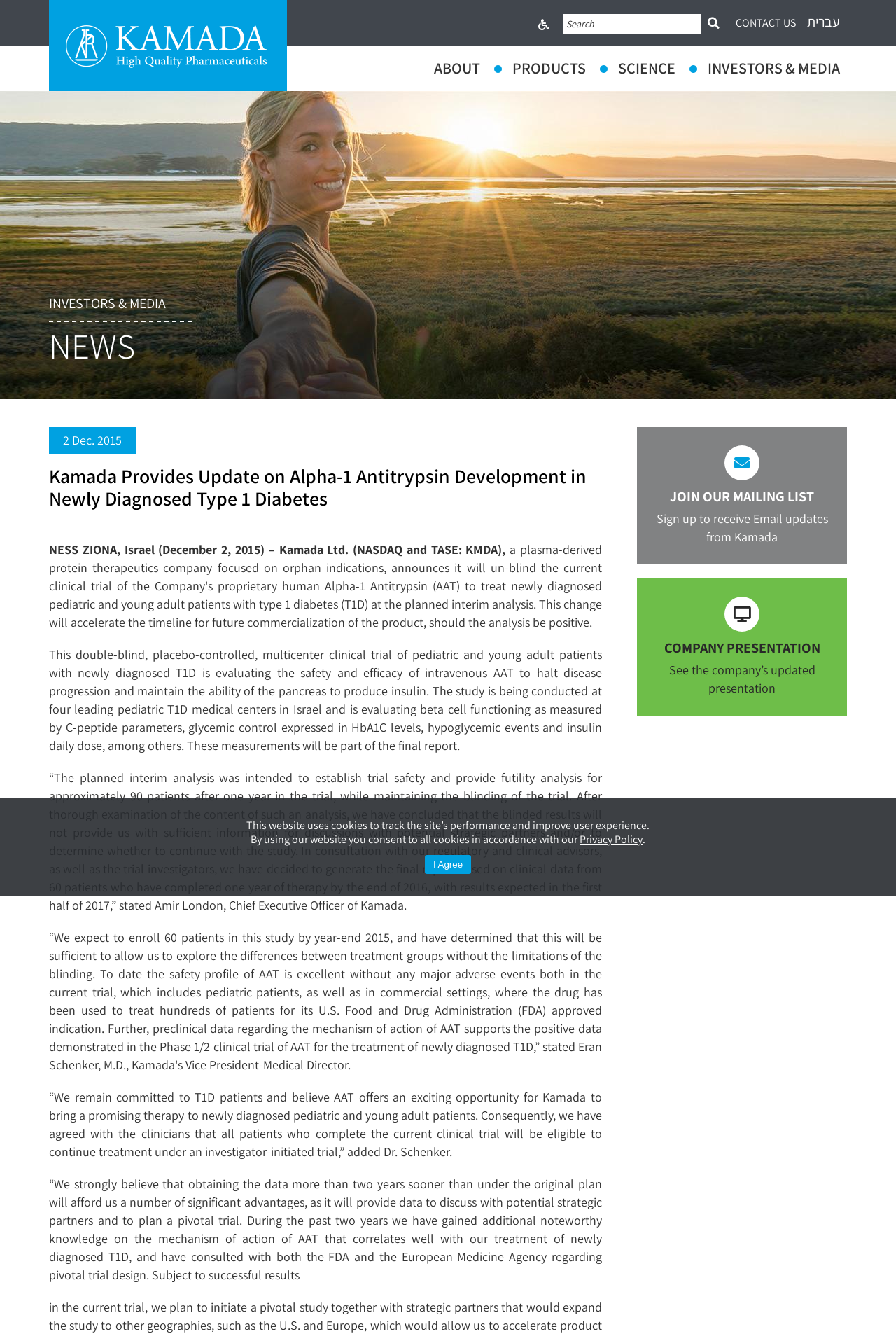What is the topic of the news article?
Using the information from the image, provide a comprehensive answer to the question.

The topic of the news article is the update on Alpha-1 Antitrypsin Development in newly diagnosed Type 1 Diabetes, as stated in the heading and text of the article.